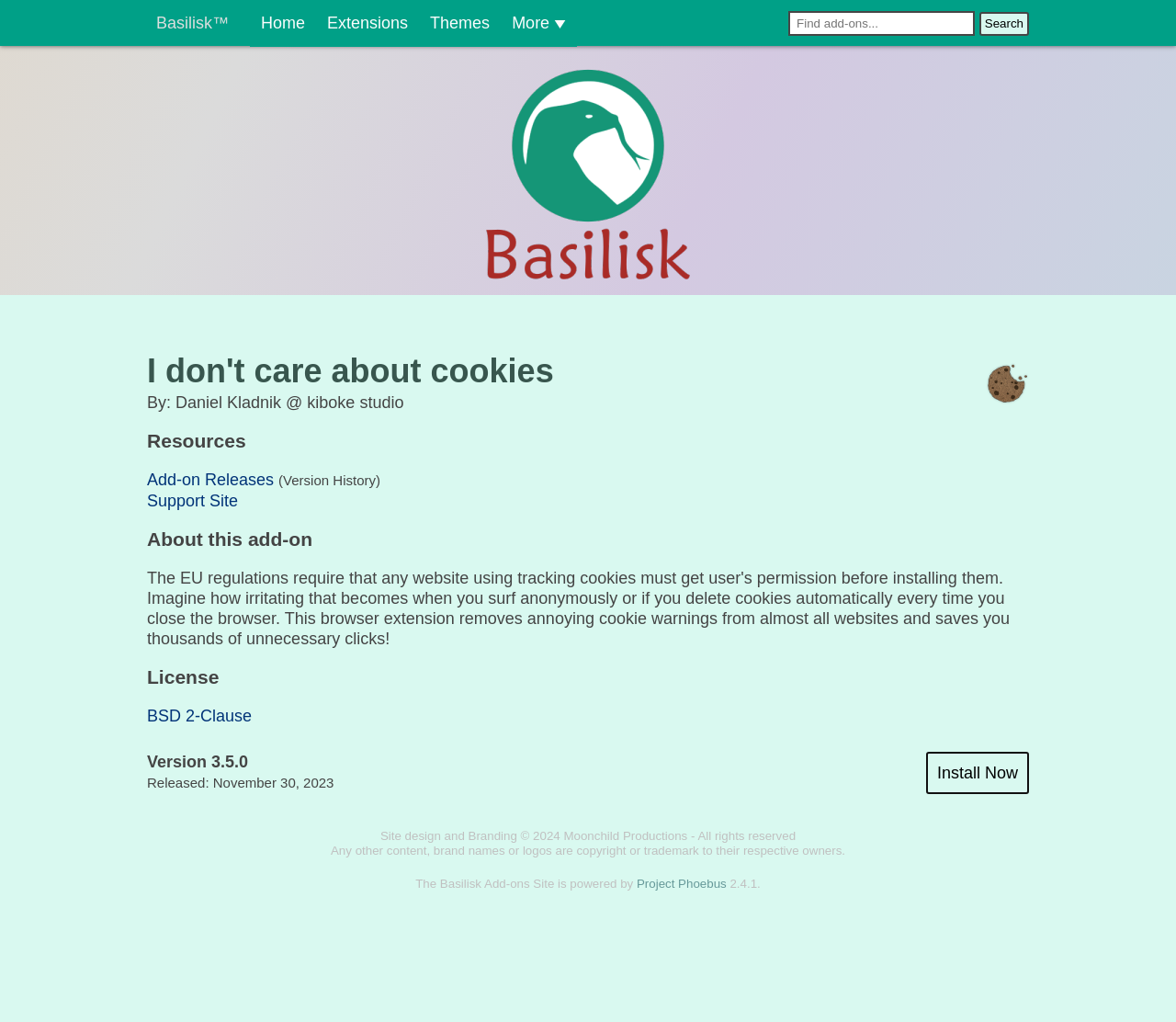Please locate the bounding box coordinates of the region I need to click to follow this instruction: "Learn more about Project Phoebus".

[0.541, 0.858, 0.618, 0.871]